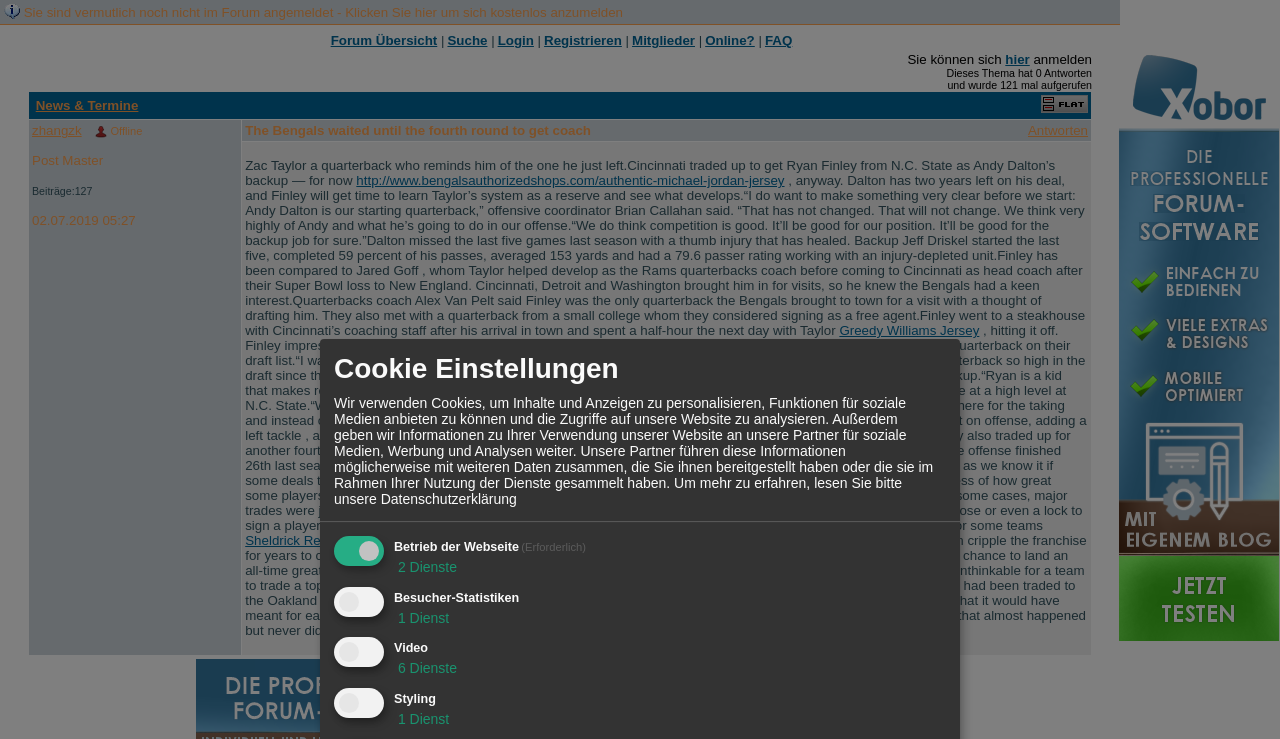What is the title of the forum?
Based on the image, answer the question with a single word or brief phrase.

News & Termine